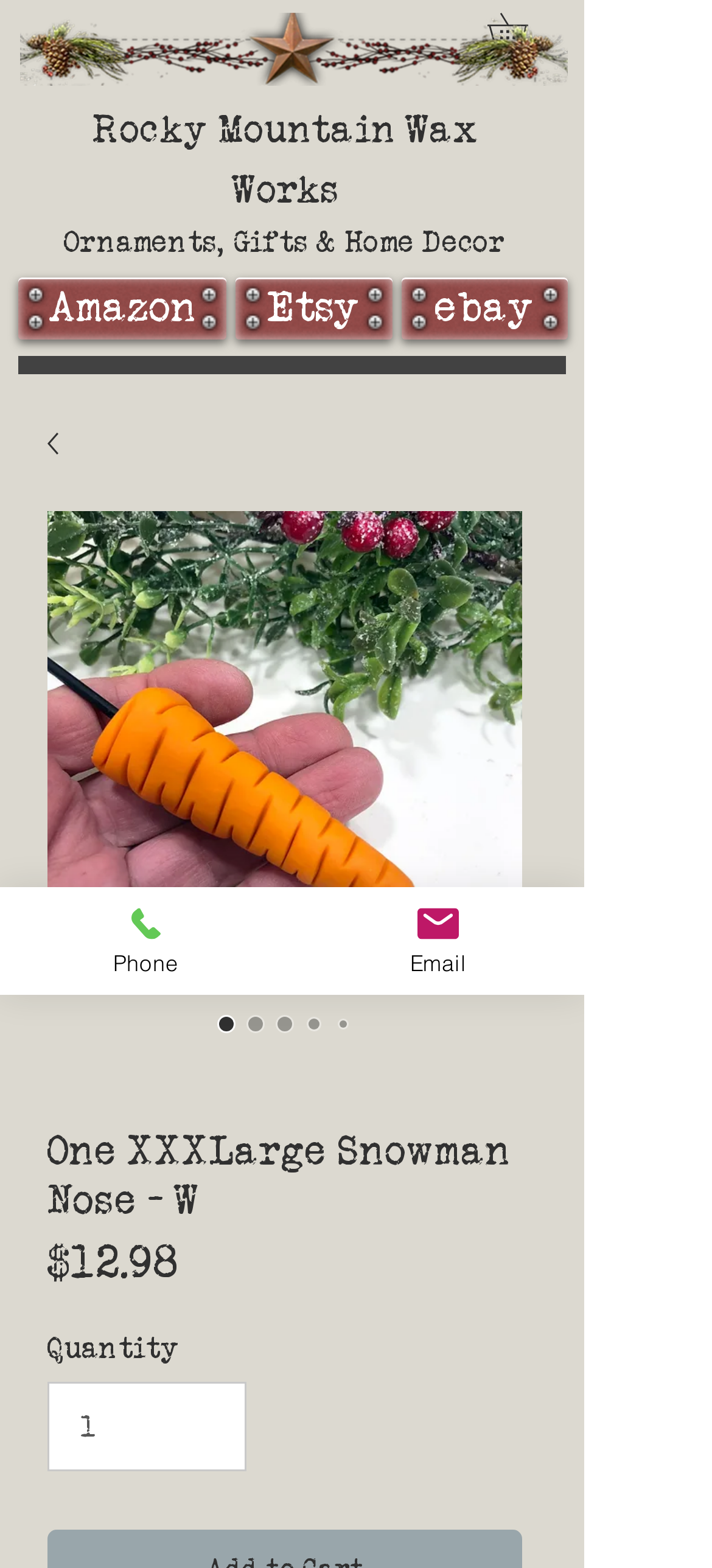Find the bounding box coordinates of the element to click in order to complete the given instruction: "View the image of One XXXLarge Snowman Nose - W."

[0.067, 0.269, 0.105, 0.297]